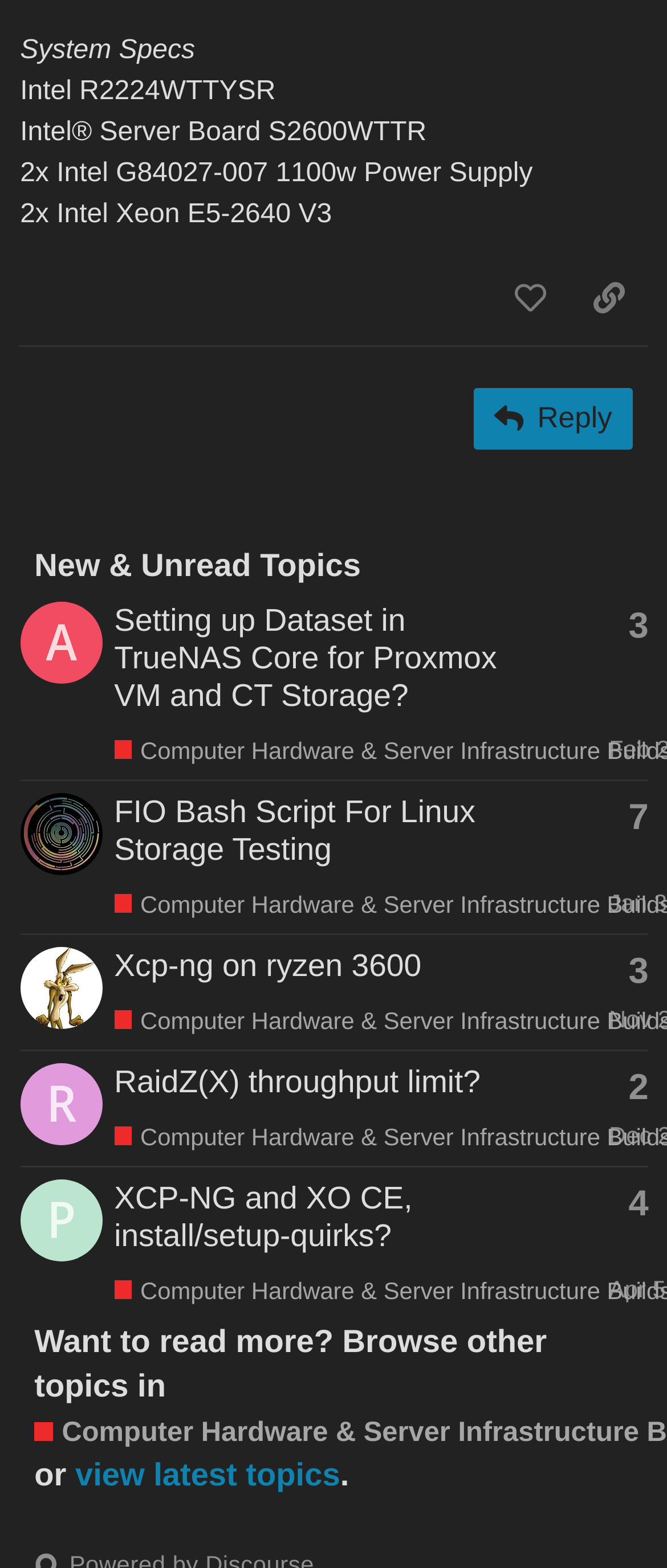Specify the bounding box coordinates of the area to click in order to follow the given instruction: "View latest topics."

[0.113, 0.929, 0.51, 0.952]